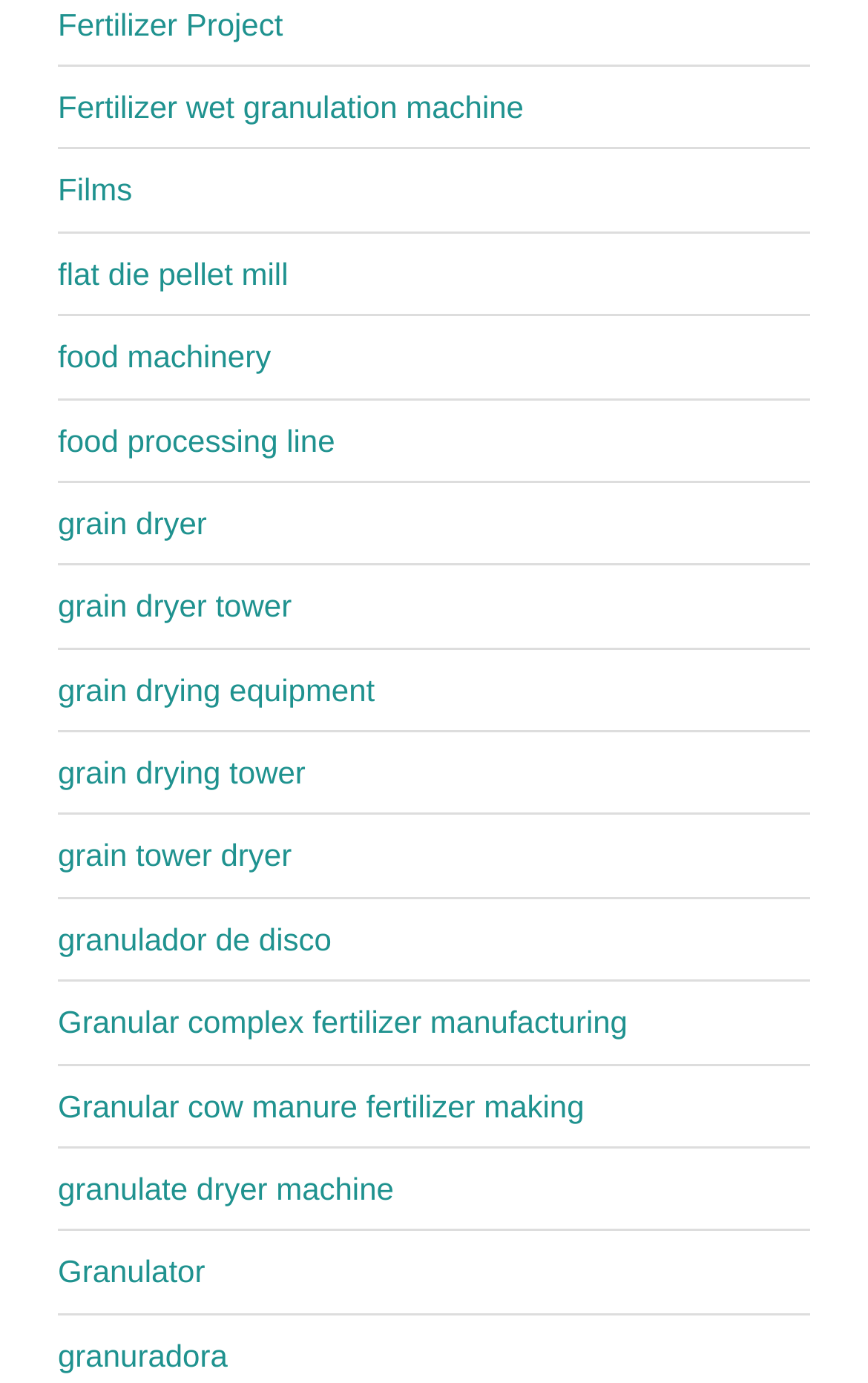Please give the bounding box coordinates of the area that should be clicked to fulfill the following instruction: "Explore the Films section". The coordinates should be in the format of four float numbers from 0 to 1, i.e., [left, top, right, bottom].

[0.067, 0.124, 0.152, 0.15]